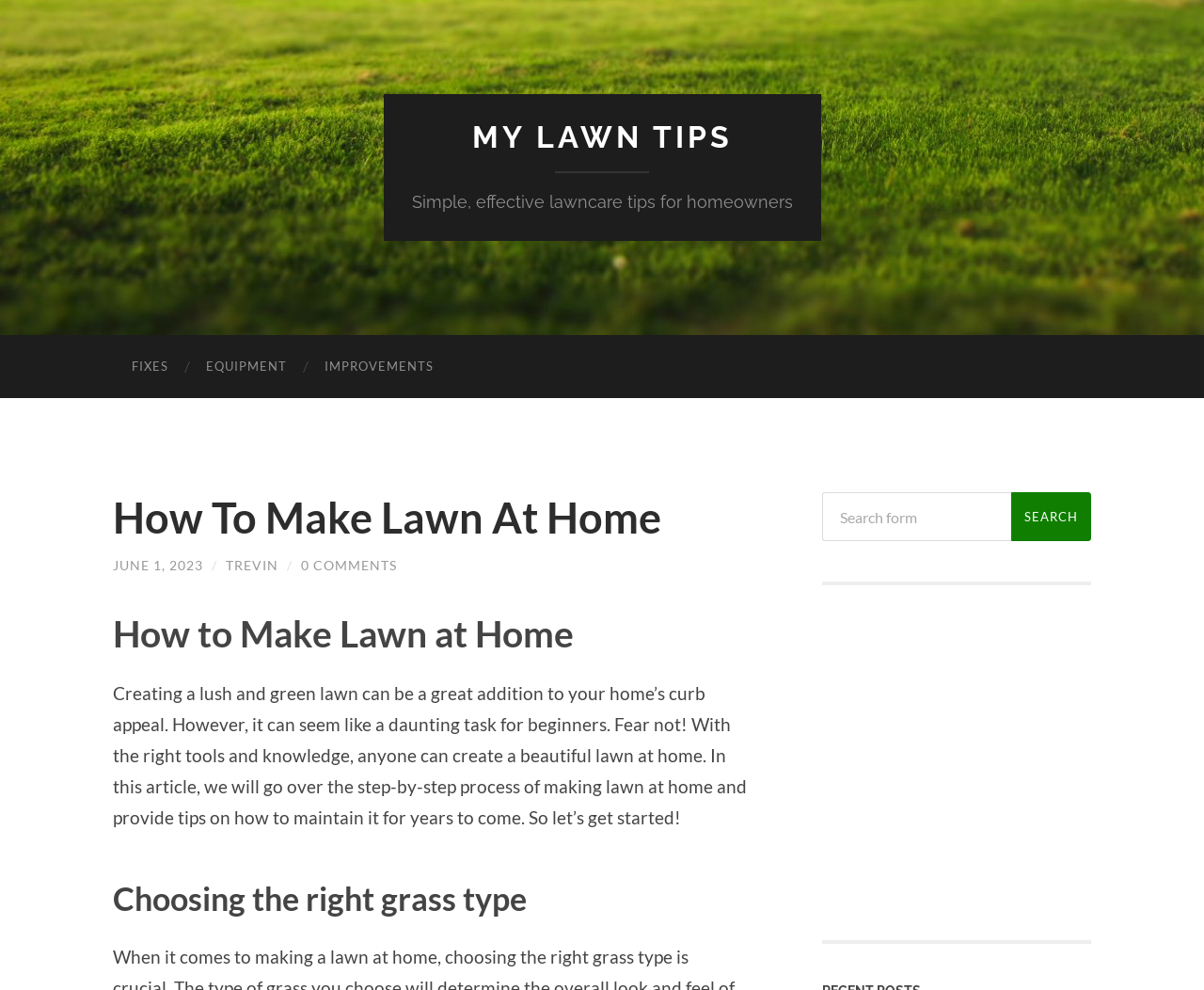What is the title of the main section?
Please answer the question with a single word or phrase, referencing the image.

How To Make Lawn At Home